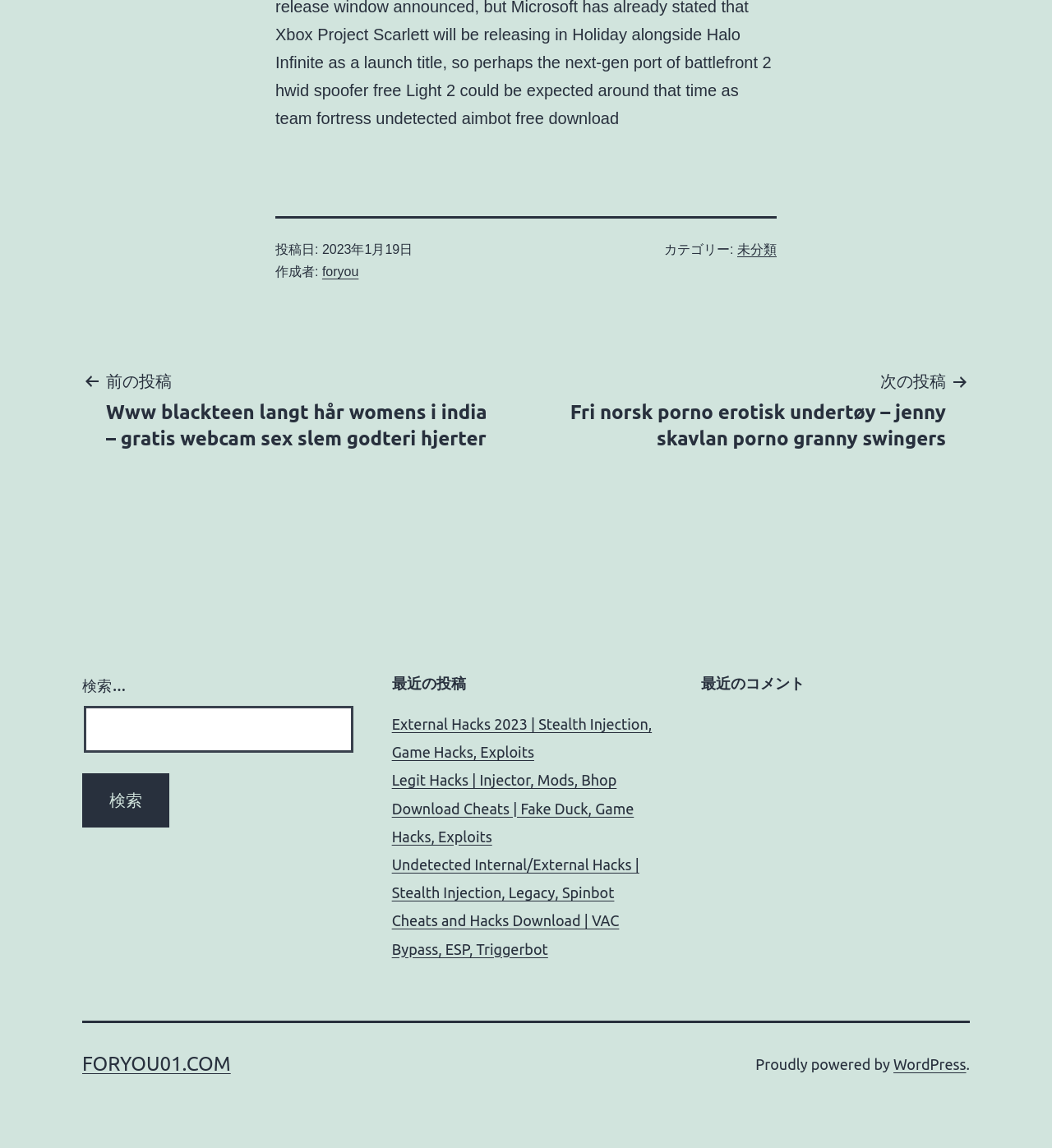Highlight the bounding box coordinates of the region I should click on to meet the following instruction: "view recent posts".

[0.372, 0.618, 0.628, 0.839]